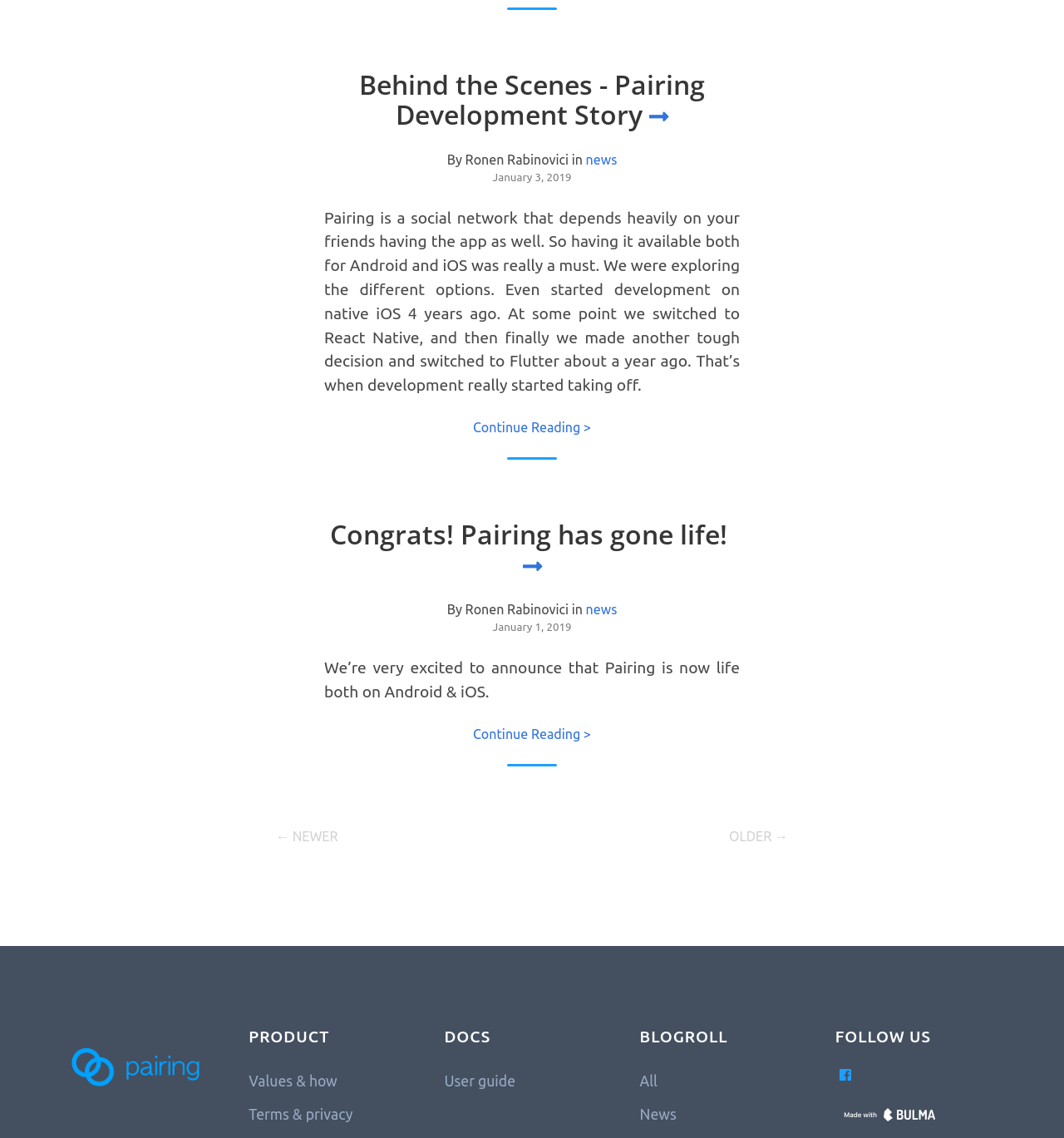Could you locate the bounding box coordinates for the section that should be clicked to accomplish this task: "Go to the next page".

[0.685, 0.728, 0.741, 0.741]